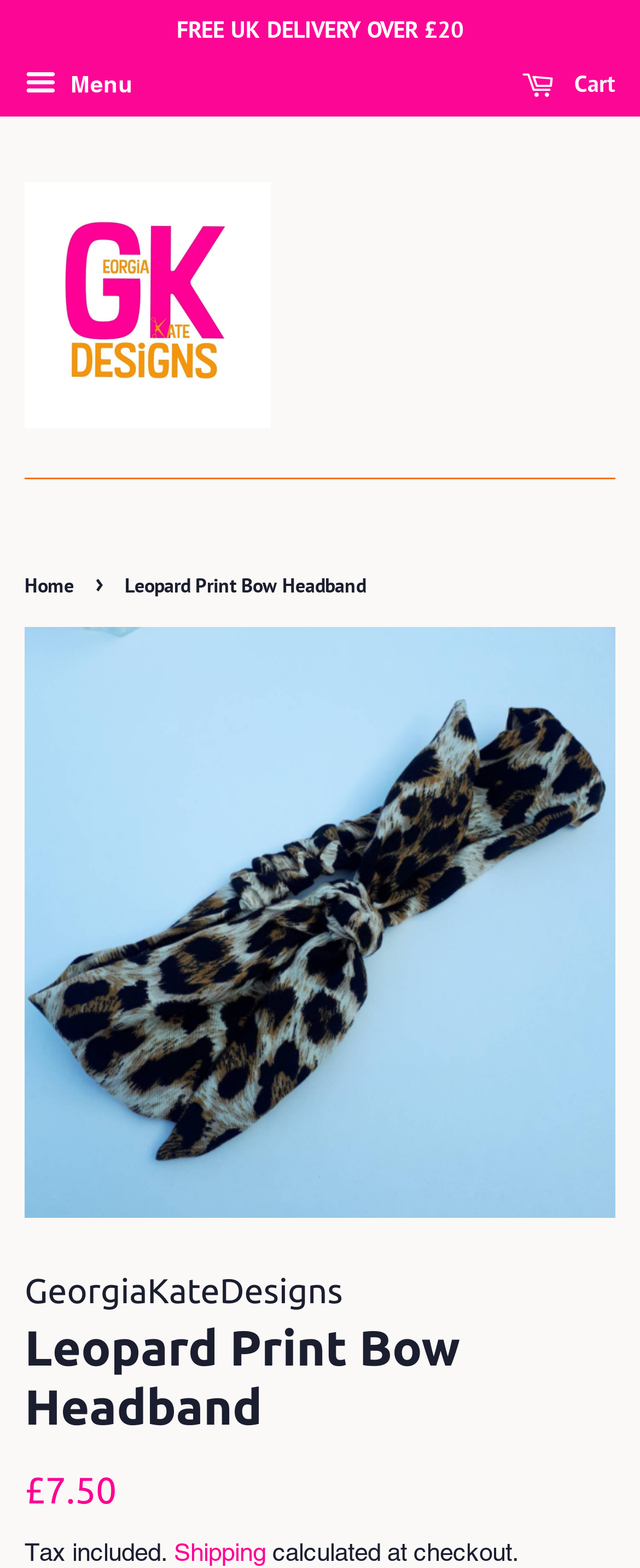Answer the question using only one word or a concise phrase: Is there a navigation menu on the webpage?

Yes